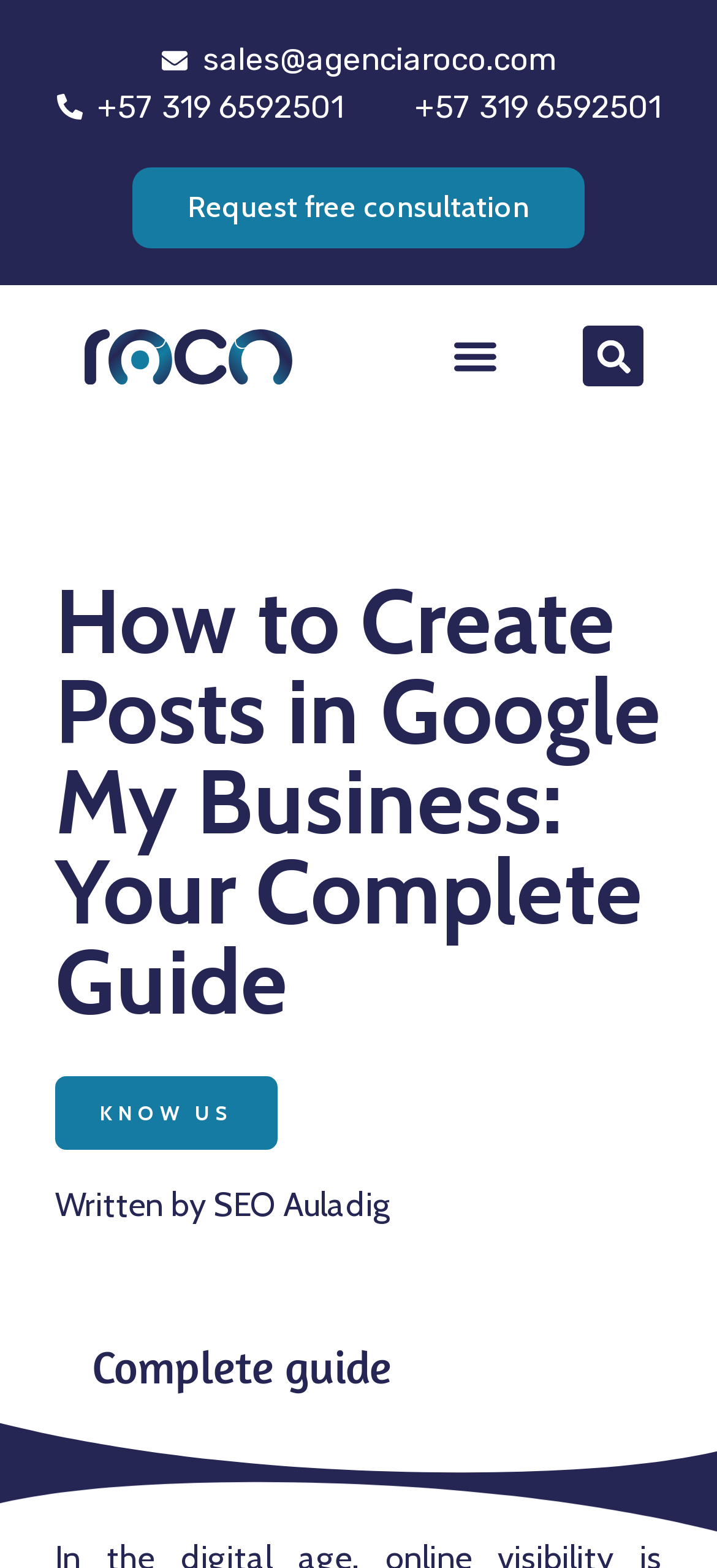Could you identify the text that serves as the heading for this webpage?

How to Create Posts in Google My Business: Your Complete Guide